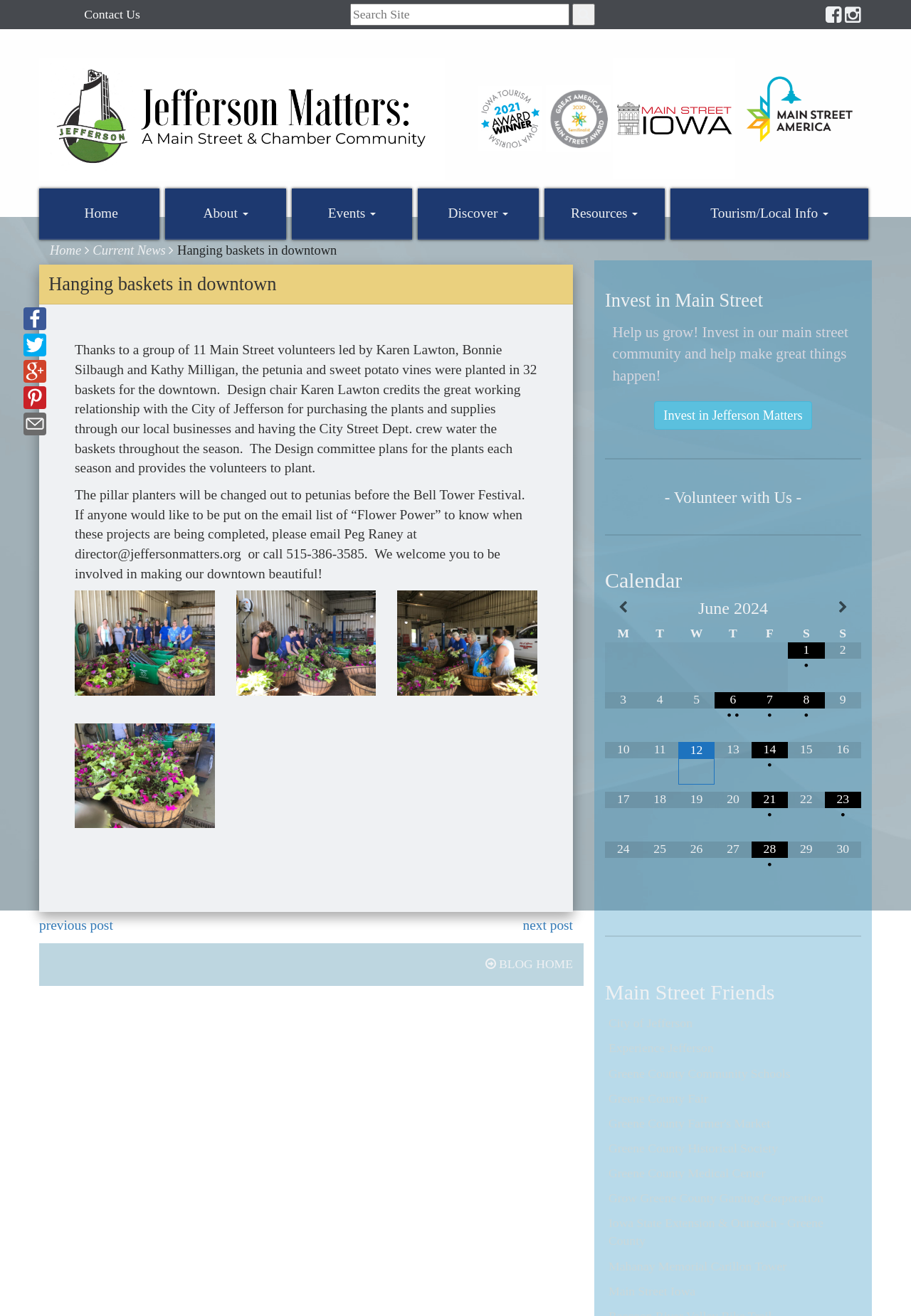Pinpoint the bounding box coordinates of the area that should be clicked to complete the following instruction: "Go to Home page". The coordinates must be given as four float numbers between 0 and 1, i.e., [left, top, right, bottom].

[0.043, 0.143, 0.175, 0.182]